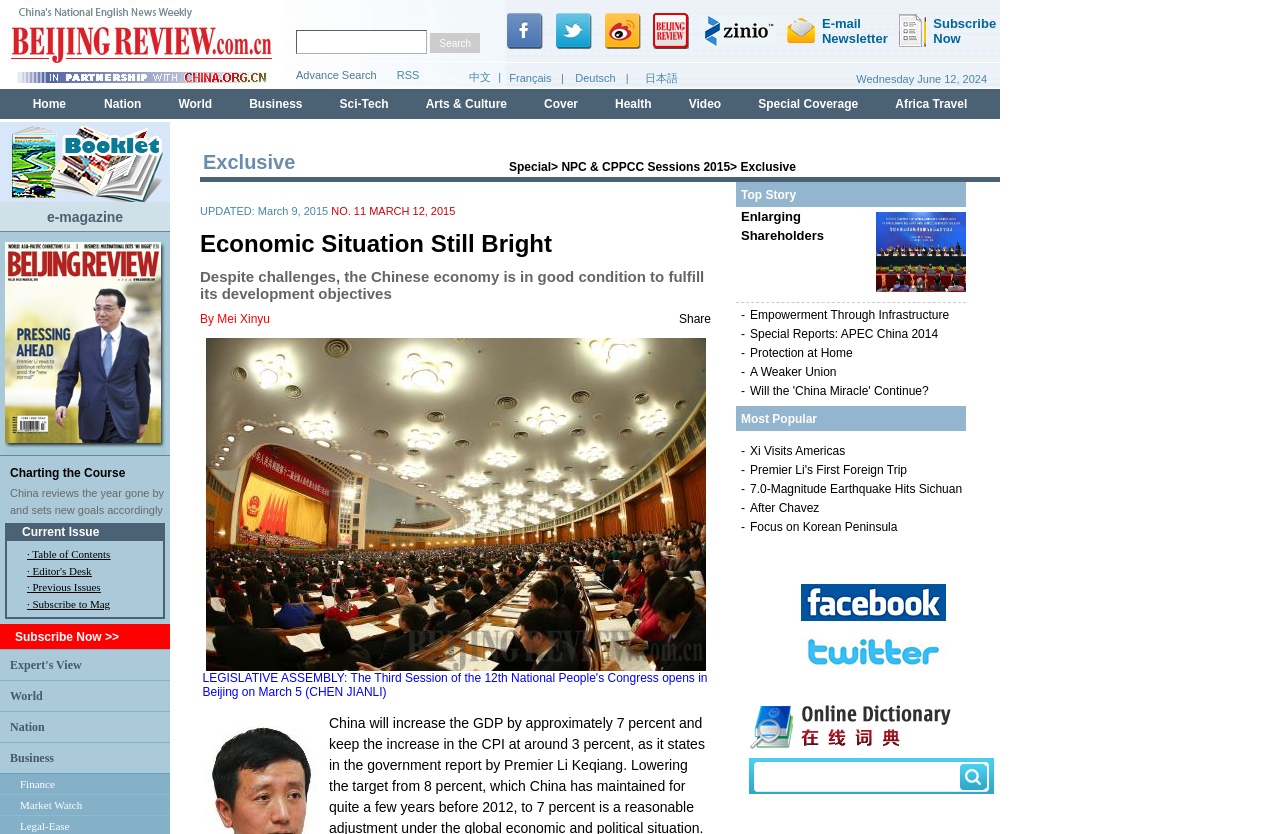Find the bounding box coordinates for the area you need to click to carry out the instruction: "click e-magazine". The coordinates should be four float numbers between 0 and 1, indicated as [left, top, right, bottom].

[0.037, 0.25, 0.096, 0.269]